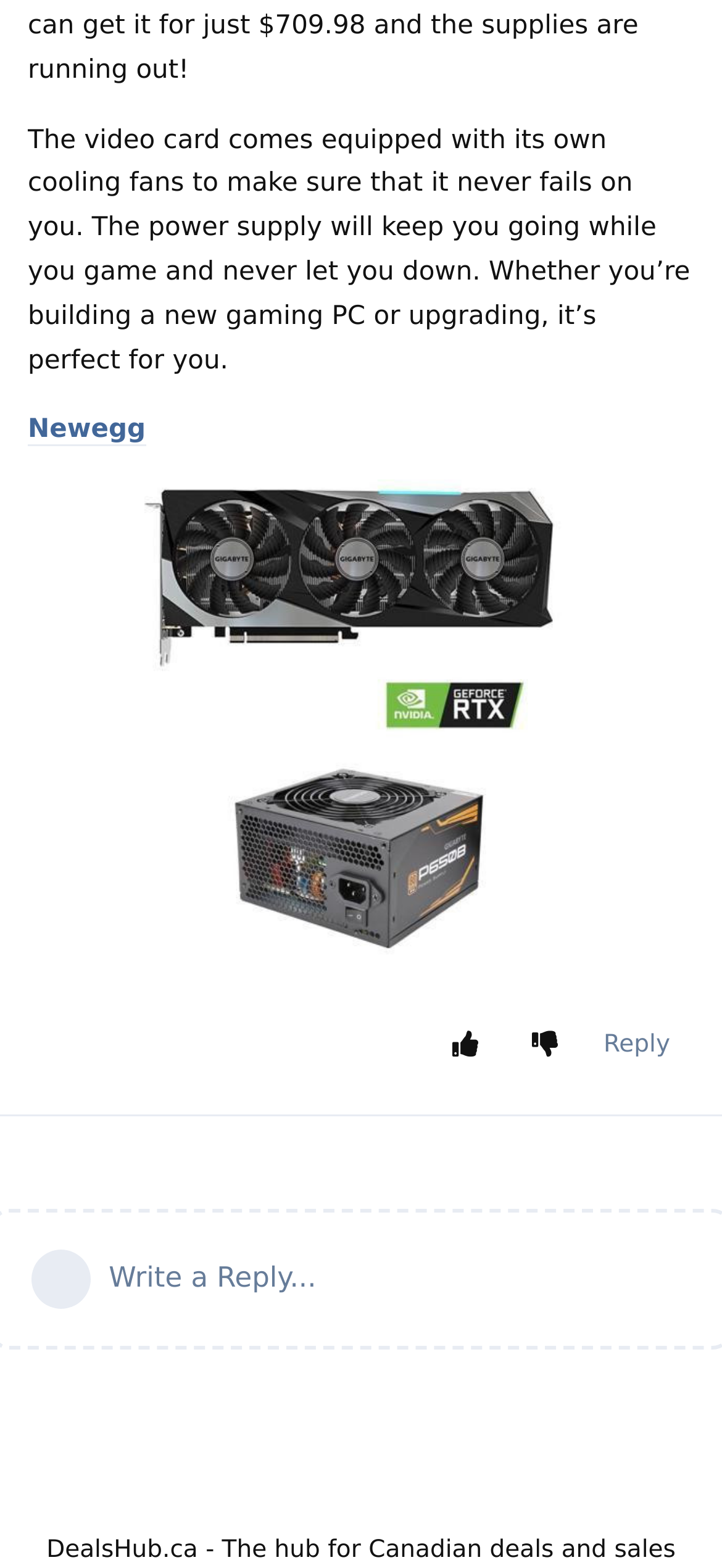Can you find the bounding box coordinates for the UI element given this description: "Newegg"? Provide the coordinates as four float numbers between 0 and 1: [left, top, right, bottom].

[0.038, 0.265, 0.202, 0.285]